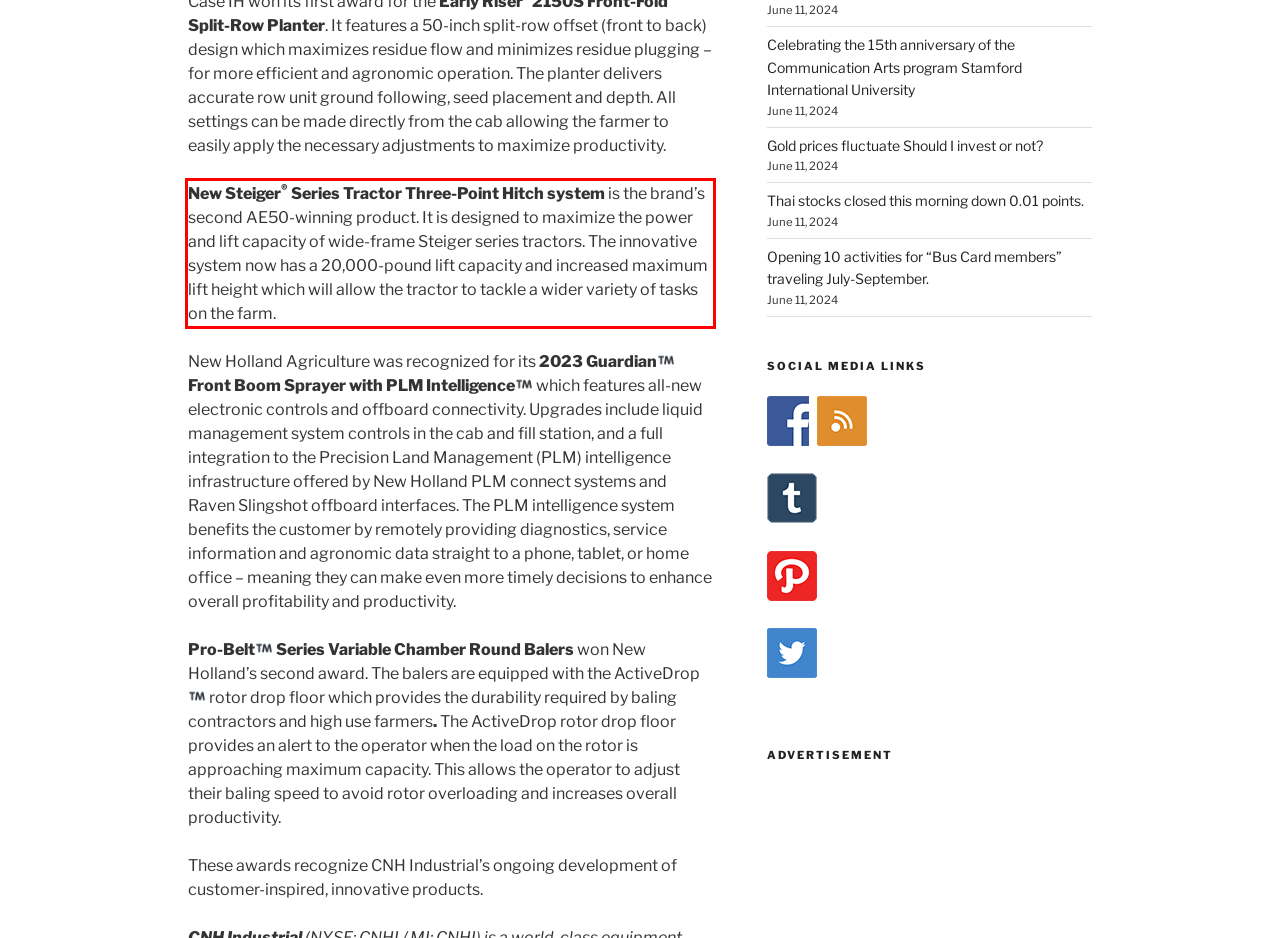Analyze the screenshot of the webpage that features a red bounding box and recognize the text content enclosed within this red bounding box.

New Steiger® Series Tractor Three-Point Hitch system is the brand’s second AE50-winning product. It is designed to maximize the power and lift capacity of wide-frame Steiger series tractors. The innovative system now has a 20,000-pound lift capacity and increased maximum lift height which will allow the tractor to tackle a wider variety of tasks on the farm.